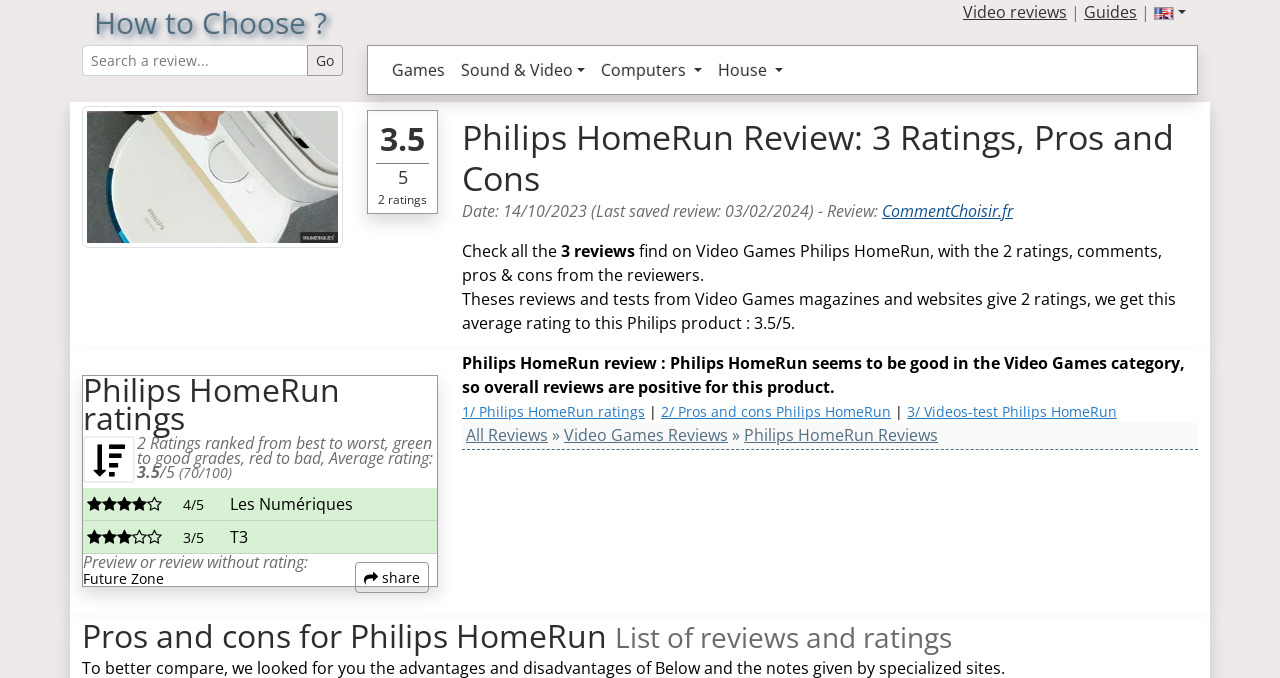With reference to the screenshot, provide a detailed response to the question below:
What is the average rating of Philips HomeRun?

The answer can be found in the text 'Theses reviews and tests from Video Games magazines and websites give 2 ratings, we get this average rating to this Philips product : 3.5/5.' and also in the table with ratings ranked from best to worst.